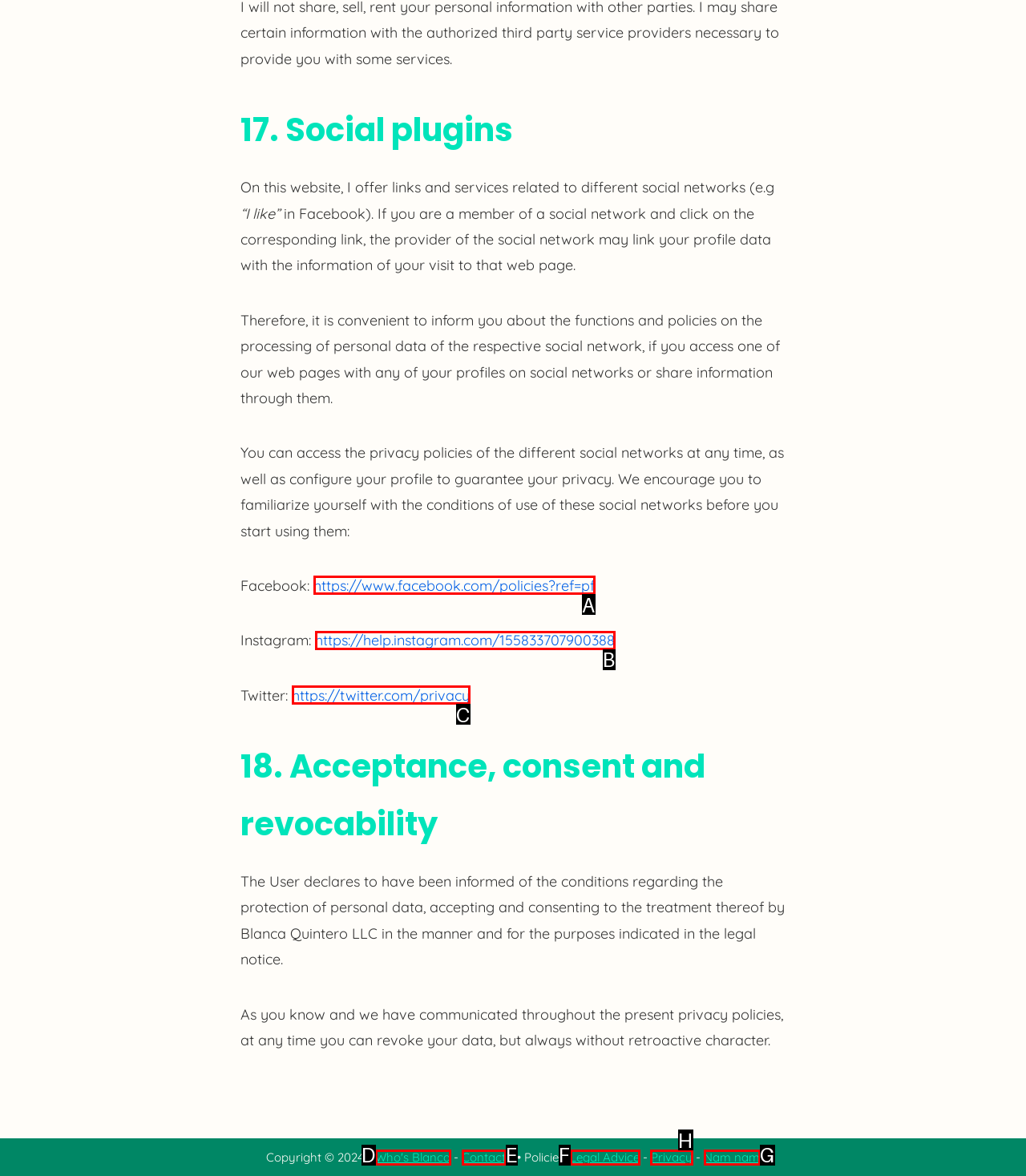Select the letter of the option that should be clicked to achieve the specified task: Access the privacy policy. Respond with just the letter.

H